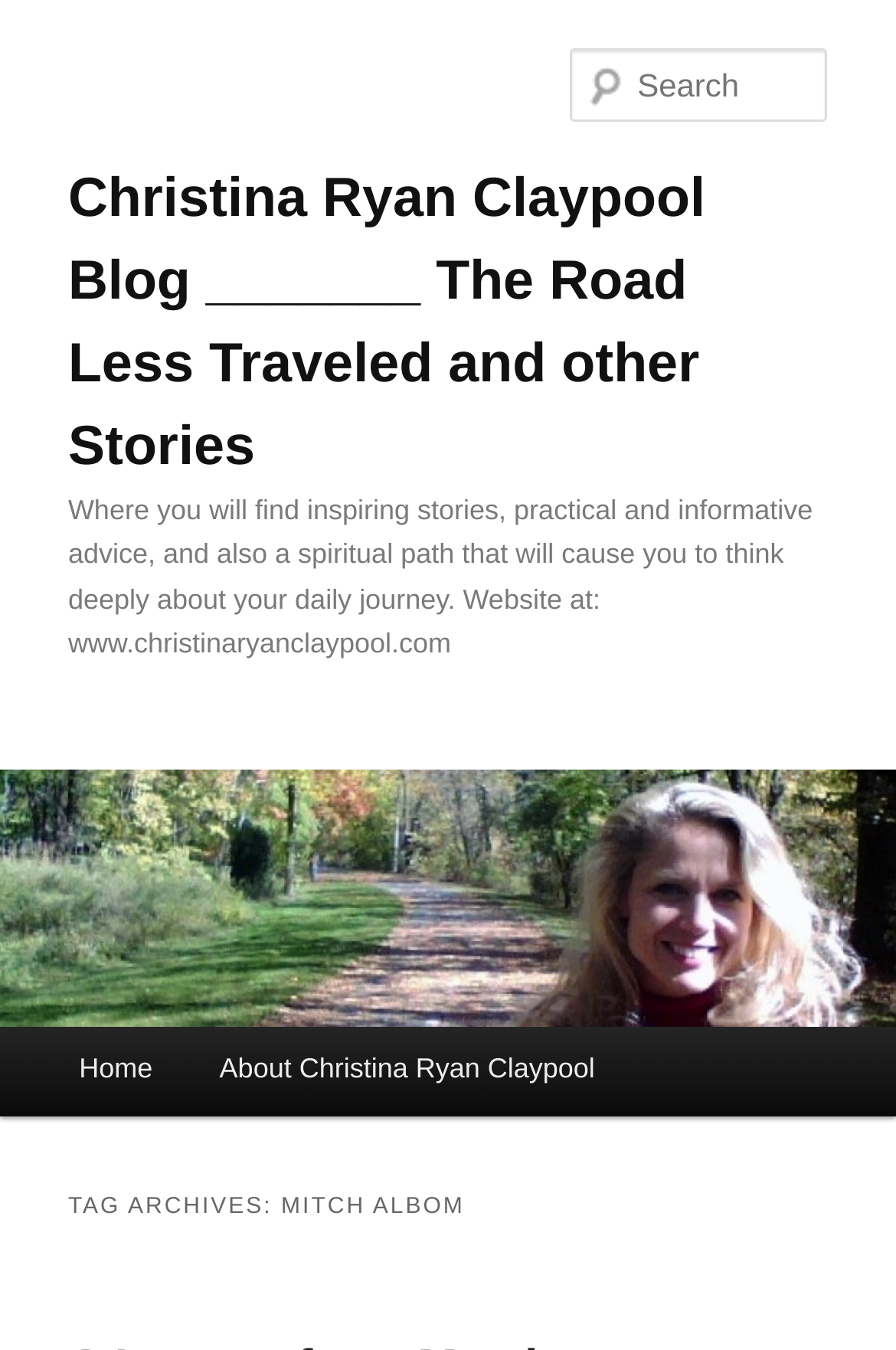Use a single word or phrase to answer the following:
How many main menu items are there?

2